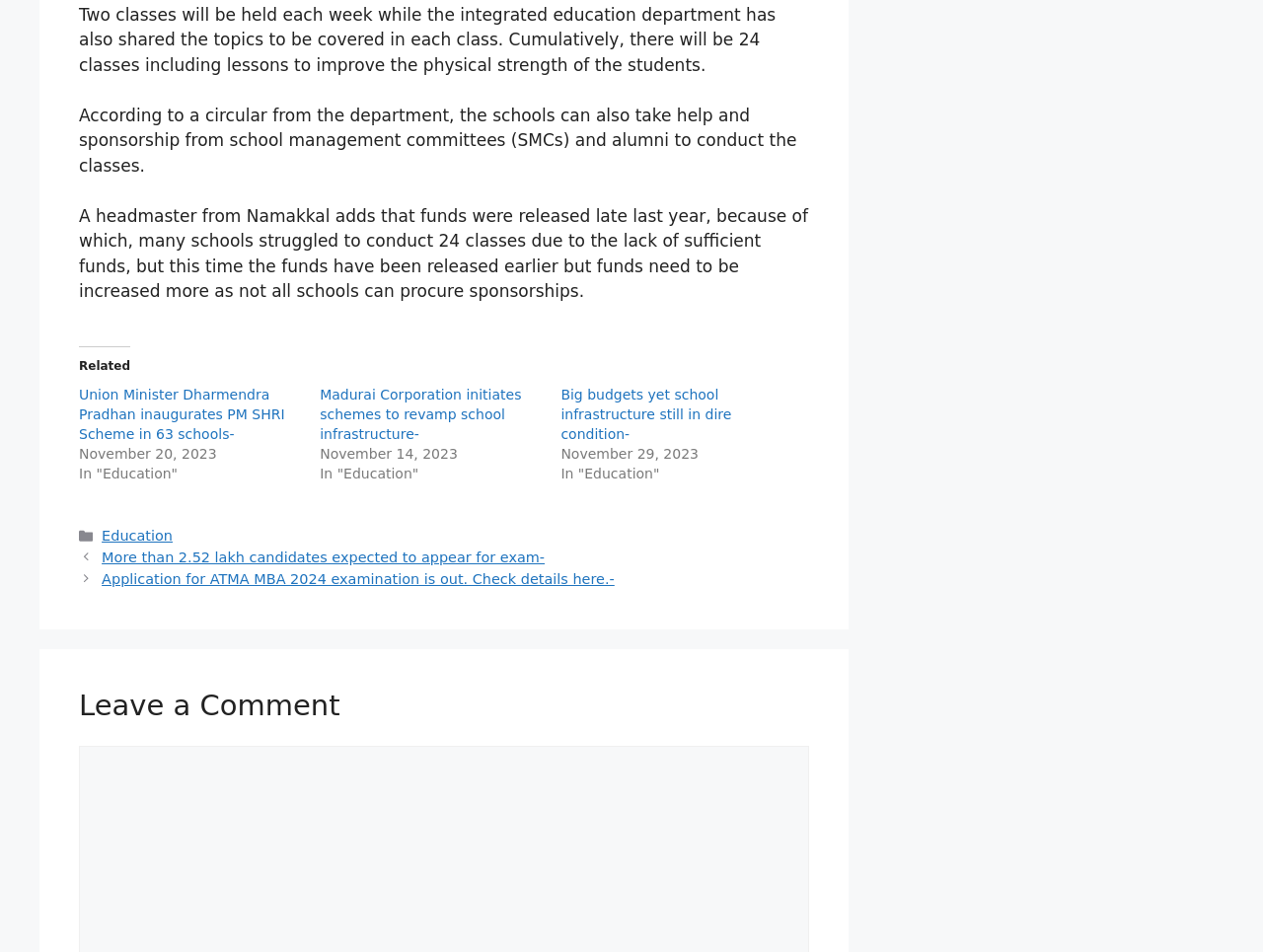Refer to the image and provide an in-depth answer to the question: 
What is the topic of the first article?

The first article is about the integrated education department sharing topics to be covered in each class, and schools can take help and sponsorship from school management committees and alumni to conduct the classes. This indicates that the topic of the first article is related to education.